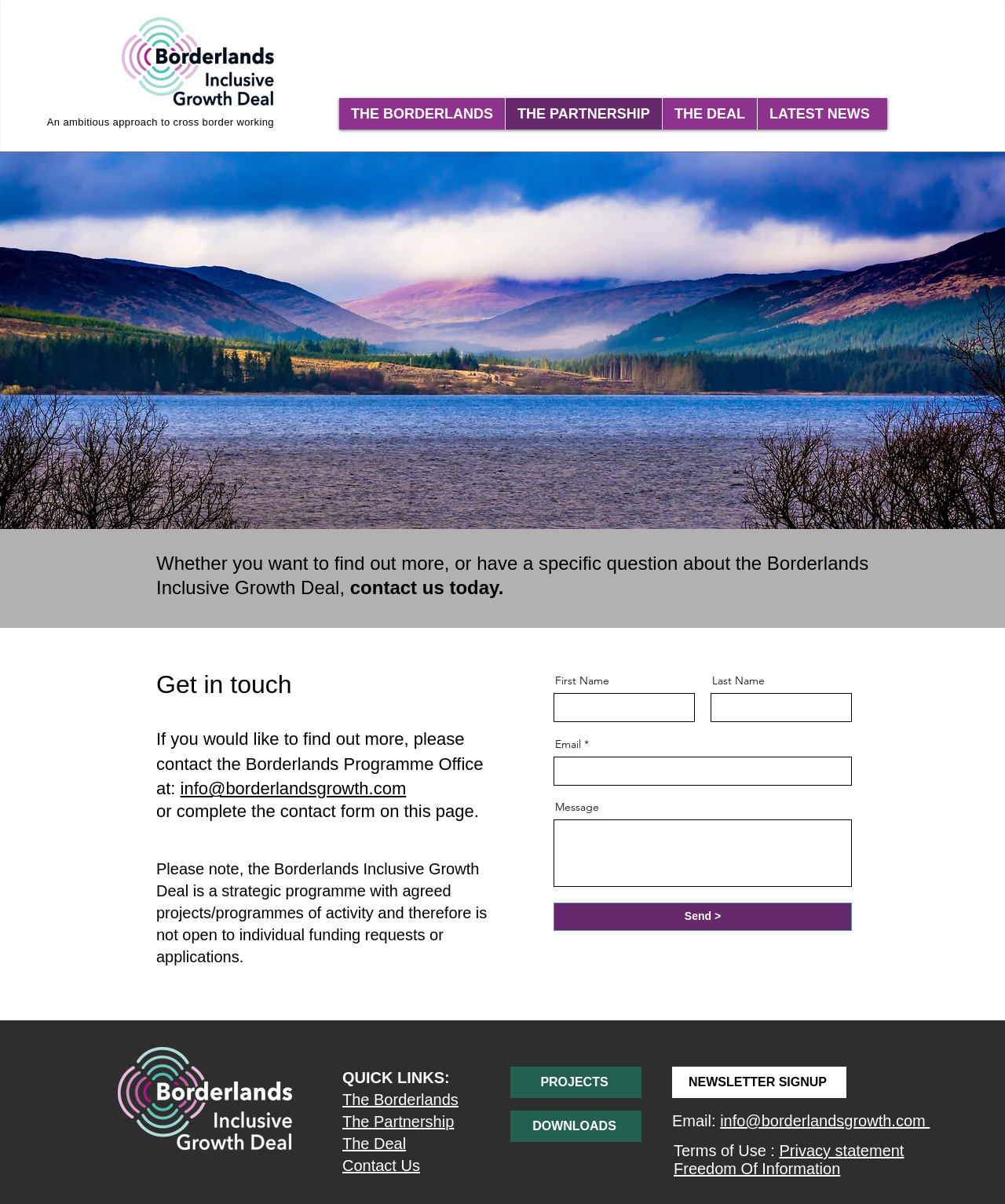Based on the description "The Partnership", find the bounding box of the specified UI element.

[0.341, 0.924, 0.452, 0.939]